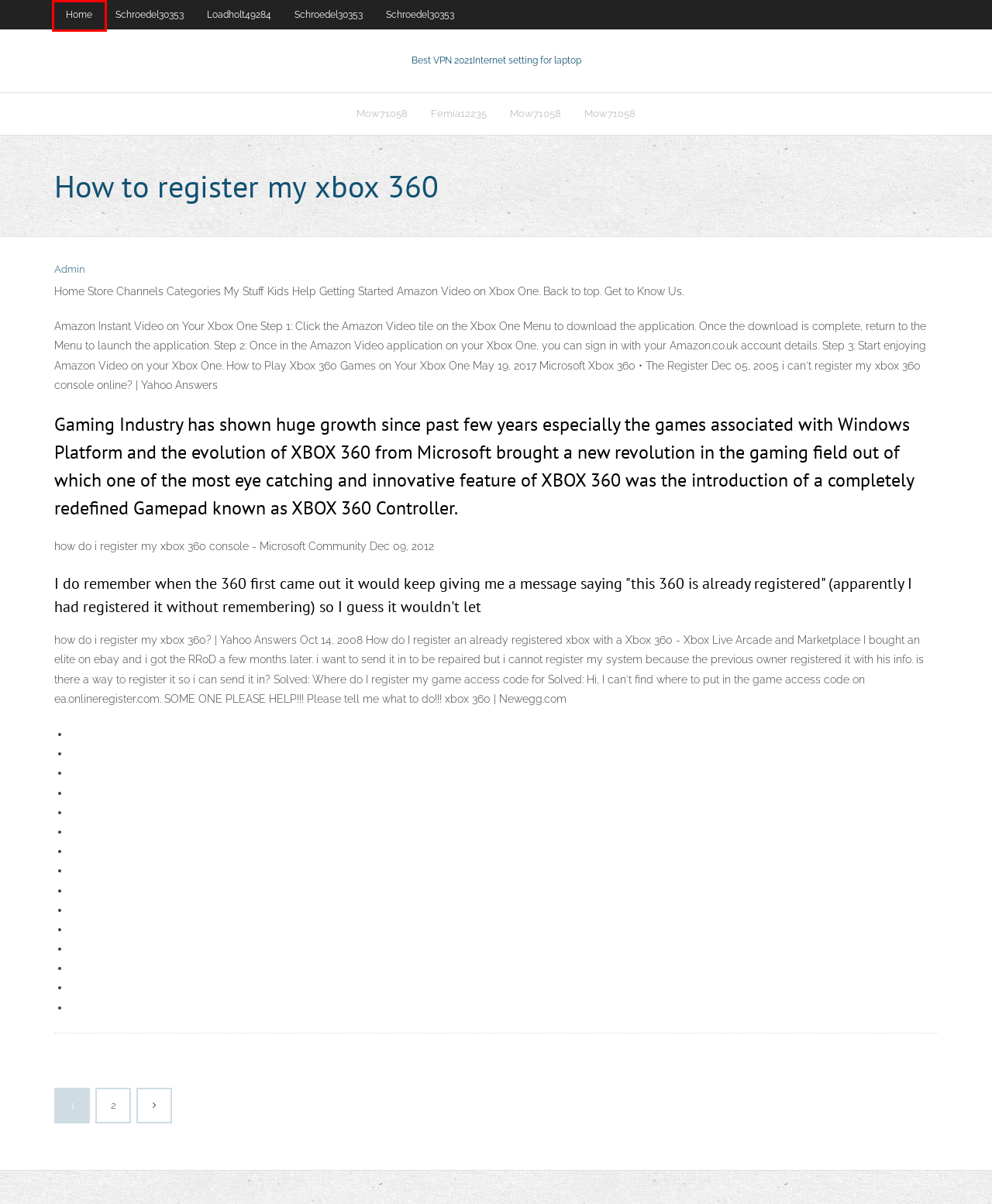Analyze the screenshot of a webpage with a red bounding box and select the webpage description that most accurately describes the new page resulting from clicking the element inside the red box. Here are the candidates:
A. Ufc fight pass com jdmou
B. Ceasars palace casino poker room
C. Mow71058 , hostvpnxipbj.web.app
D. Jejak langkah pdf free download
E. Iphone ne veut pas se synchroniser
F. Schroedel30353 - hostvpnxipbj.web.app
G. international betta alliance - hostvpnxipbj.web.app
H. Loadholt49284 . hostvpnxipbj.web.app

G